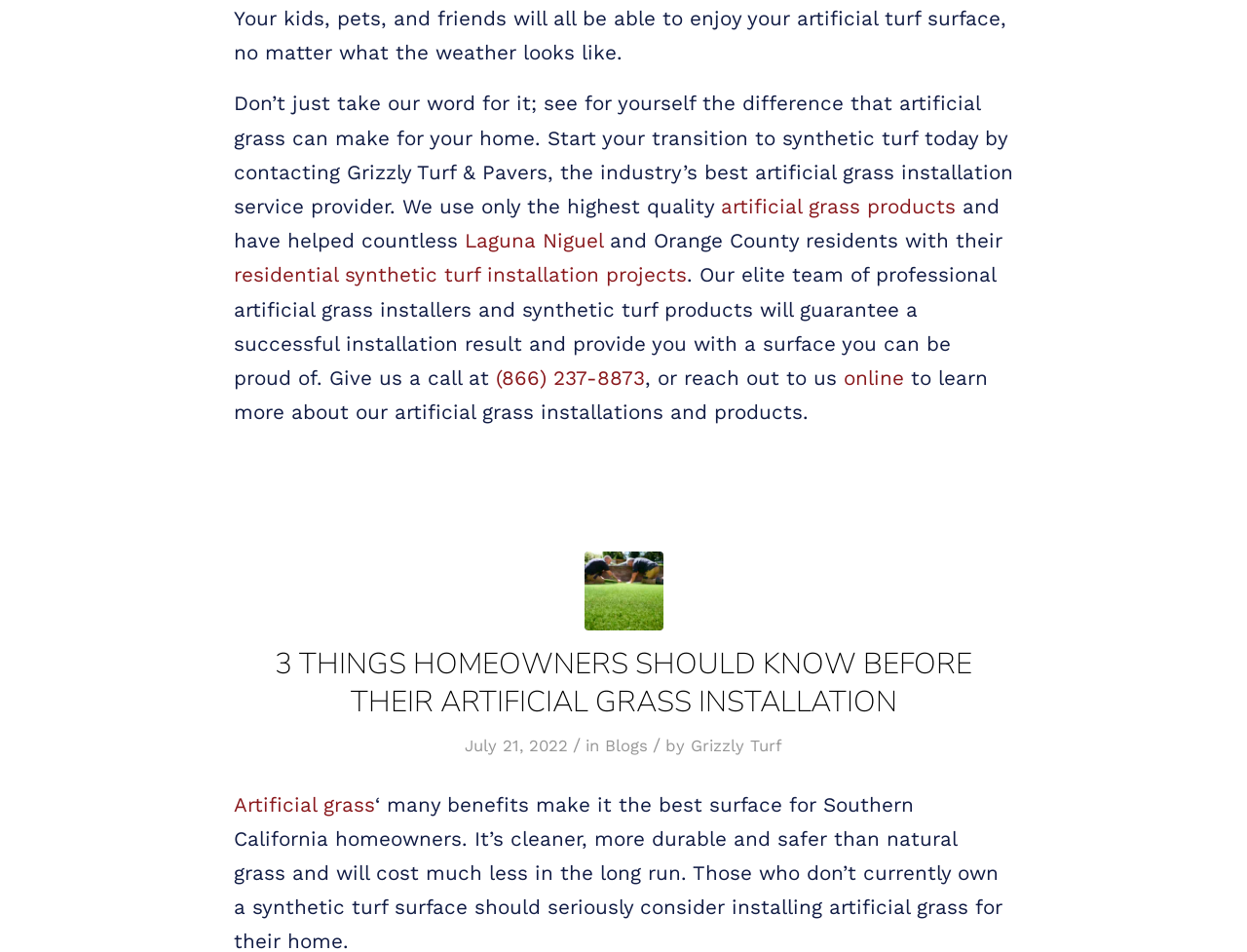Provide the bounding box coordinates, formatted as (top-left x, top-left y, bottom-right x, bottom-right y), with all values being floating point numbers between 0 and 1. Identify the bounding box of the UI element that matches the description: Artificial grass

[0.188, 0.833, 0.301, 0.857]